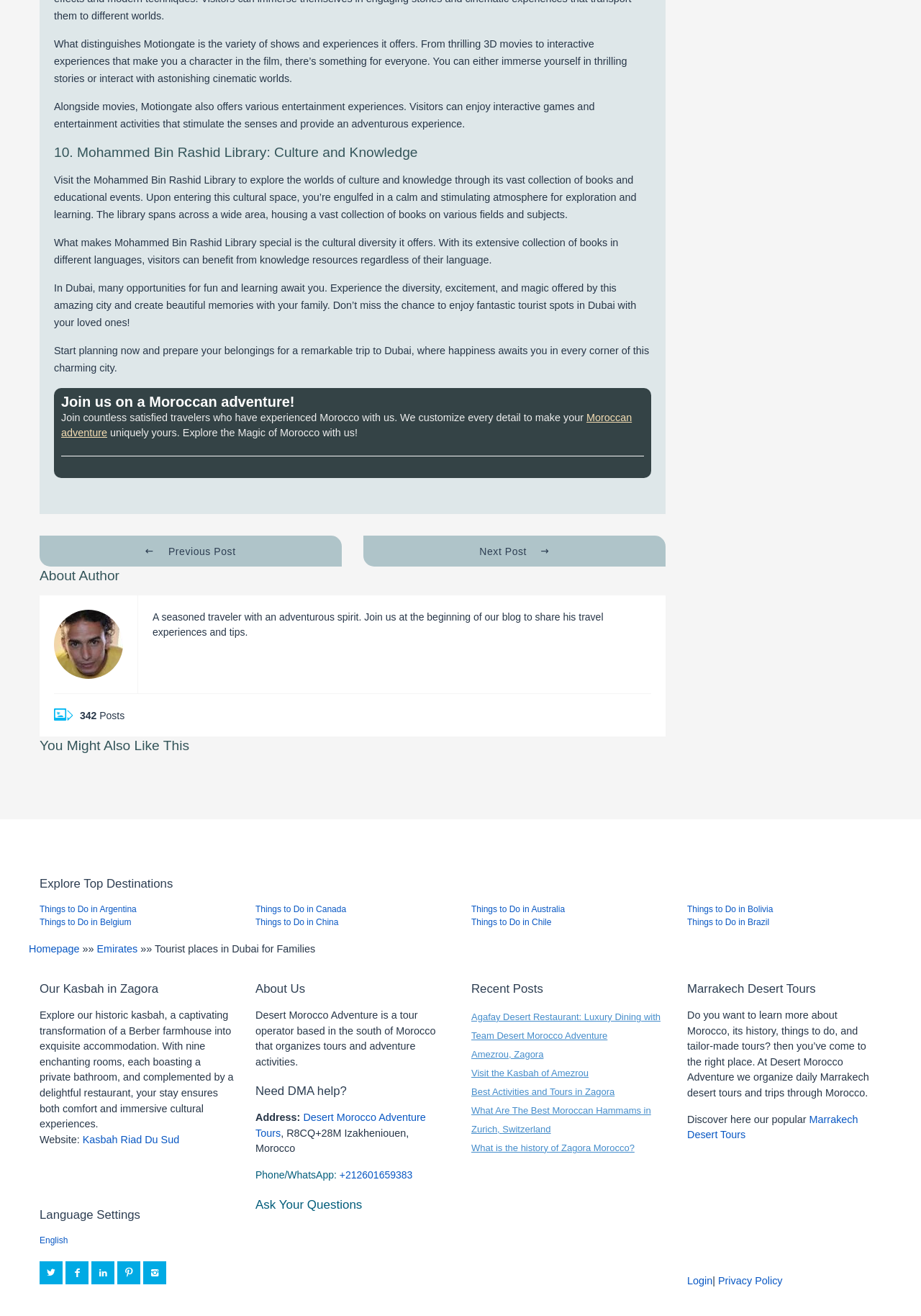Determine the bounding box coordinates (top-left x, top-left y, bottom-right x, bottom-right y) of the UI element described in the following text: alt="GOOGLE NEWS"

[0.043, 0.891, 0.199, 0.899]